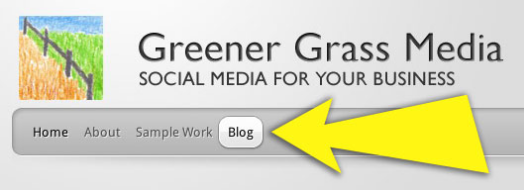Provide a brief response in the form of a single word or phrase:
How many sections are highlighted in the navigation bar?

4